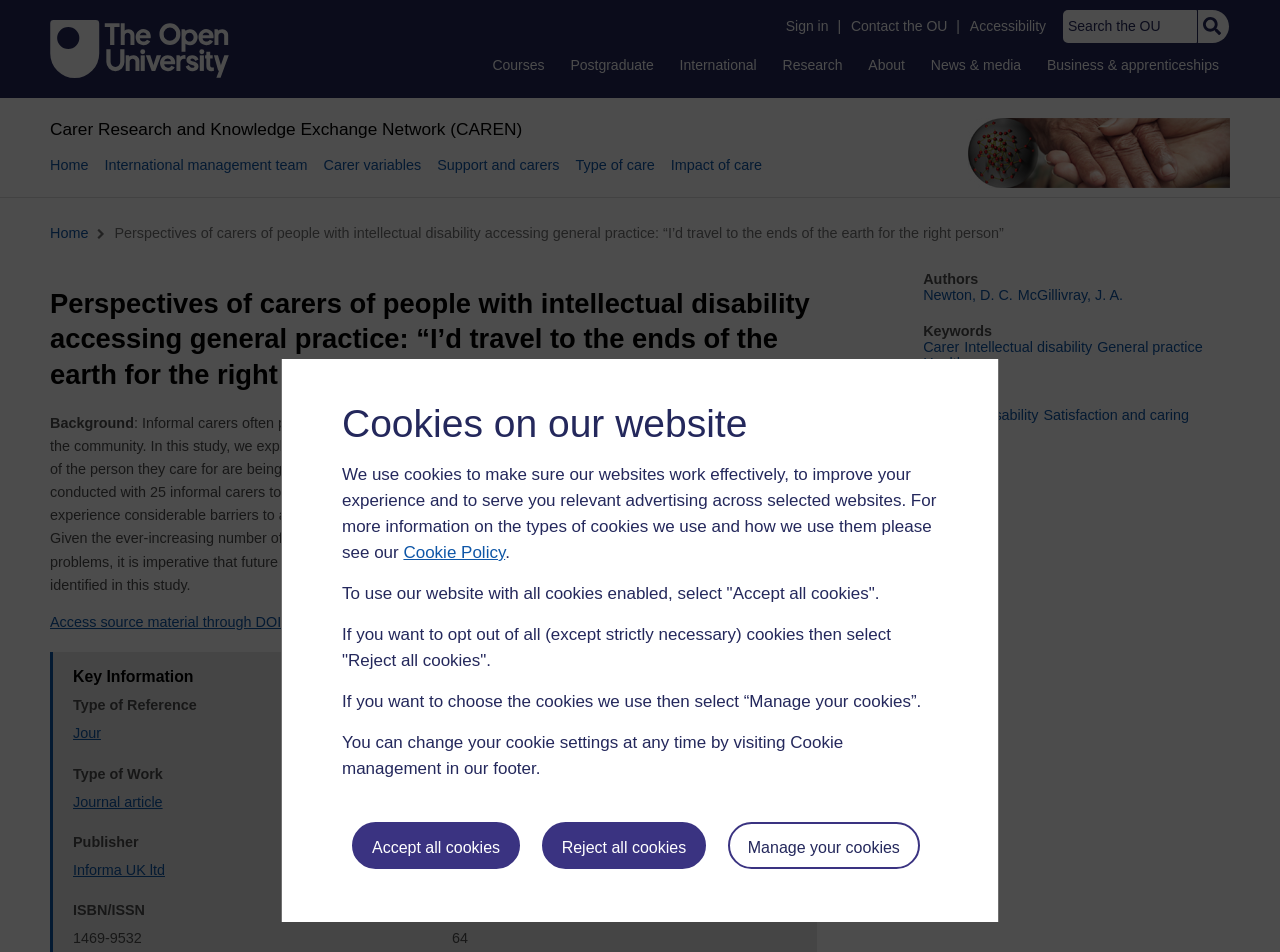What is the name of the research network?
Please provide a detailed and comprehensive answer to the question.

The name of the research network can be found in the heading element with the text 'Carer Research and Knowledge Exchange Network (CAREN)'.